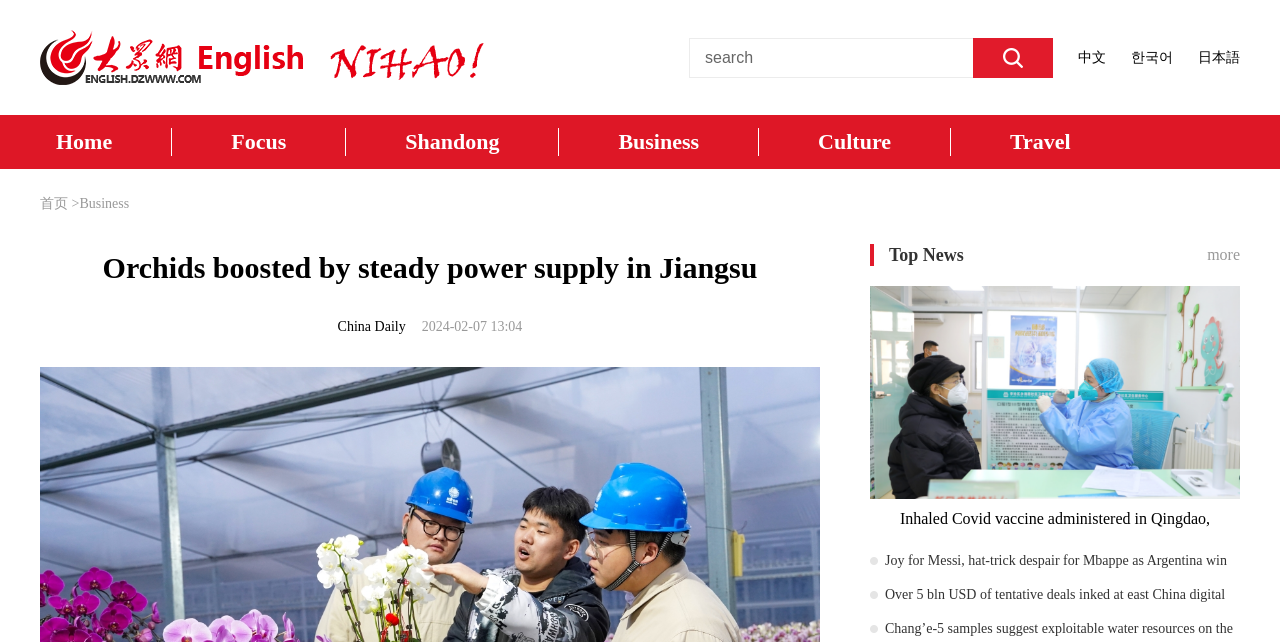Find the bounding box coordinates of the clickable region needed to perform the following instruction: "search". The coordinates should be provided as four float numbers between 0 and 1, i.e., [left, top, right, bottom].

[0.551, 0.061, 0.746, 0.12]